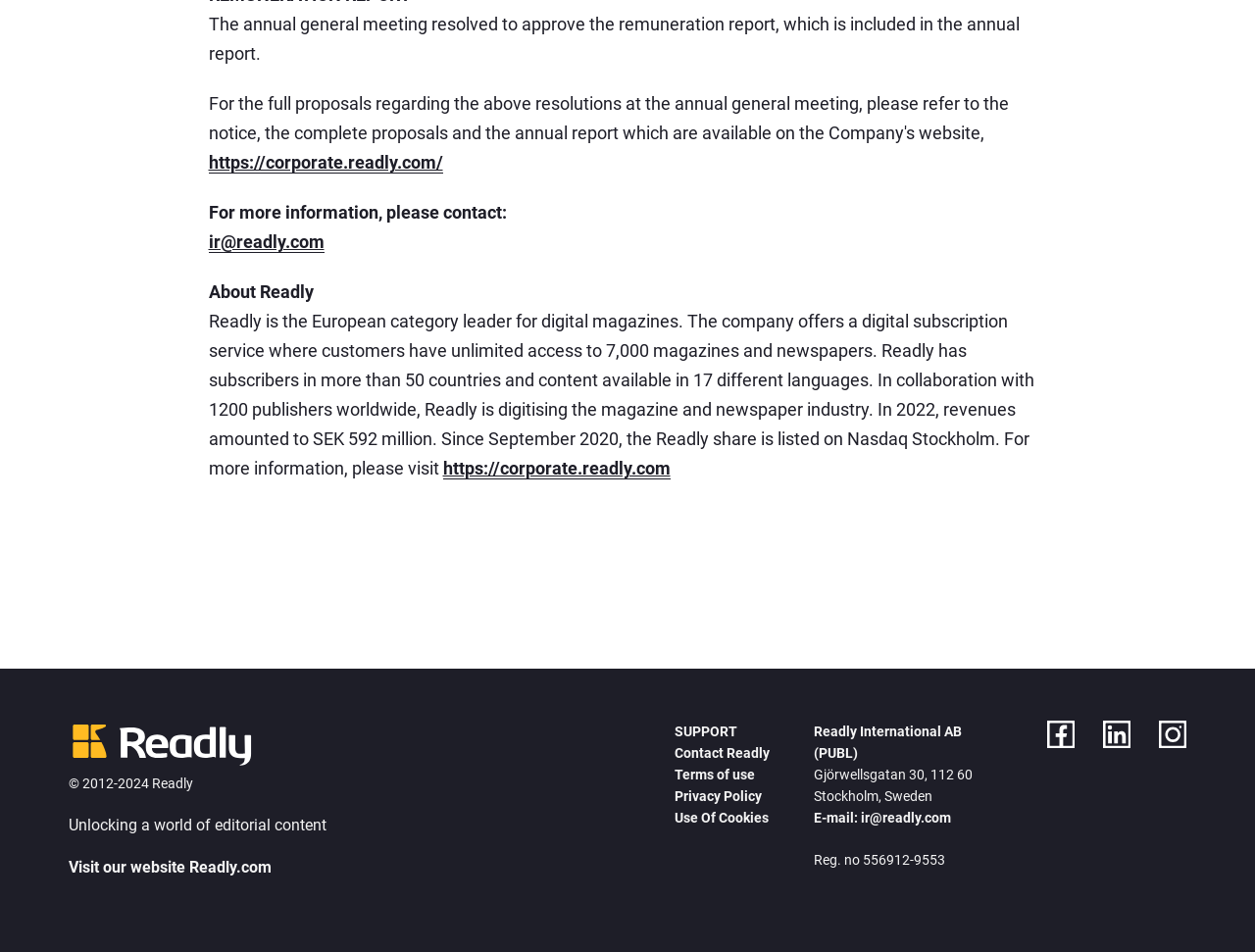Identify the coordinates of the bounding box for the element that must be clicked to accomplish the instruction: "Visit corporate website".

[0.166, 0.16, 0.353, 0.183]